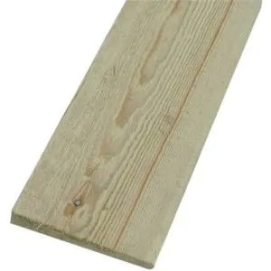Who can use this fencing pale?
Identify the answer in the screenshot and reply with a single word or phrase.

DIY enthusiasts and professional landscapers